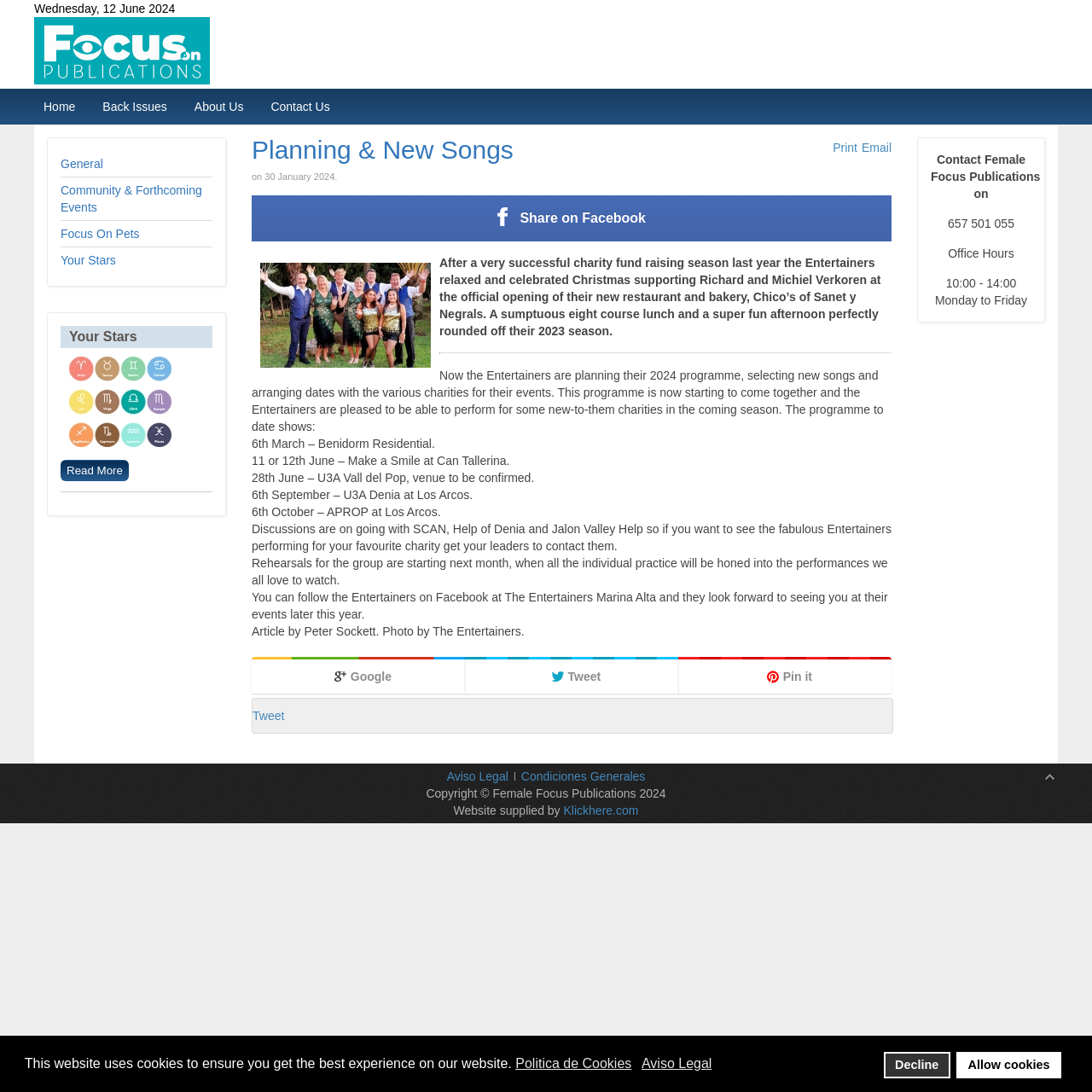What is the name of the website supplier?
Based on the image, give a concise answer in the form of a single word or short phrase.

Klickhere.com